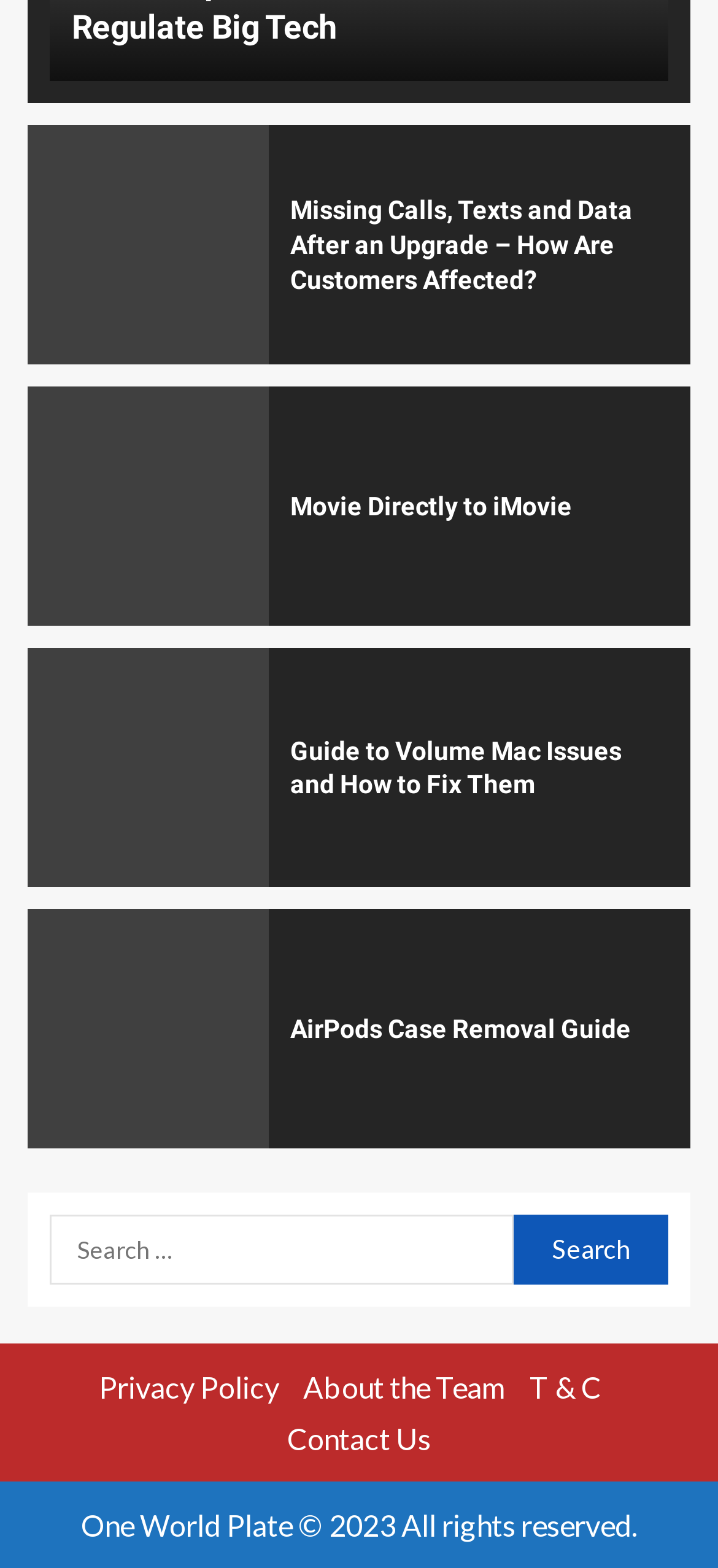Please locate the bounding box coordinates of the element that needs to be clicked to achieve the following instruction: "Search for something". The coordinates should be four float numbers between 0 and 1, i.e., [left, top, right, bottom].

[0.038, 0.761, 0.962, 0.834]